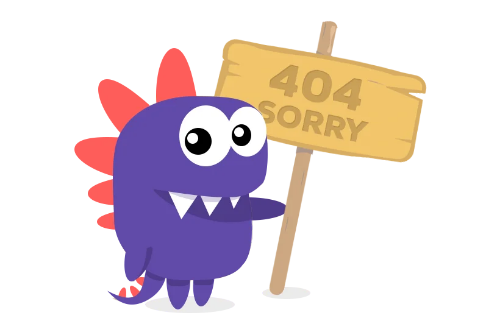What is the purpose of the illustration?
Please provide a detailed answer to the question.

The caption explains that the illustration aims to convey that encountering a '404 Not Found' error page is an unintentional mishap rather than a serious problem, inviting users to view the situation with a sense of humor. This implies that the purpose of the illustration is to convey a light-hearted tone and make the error page feel less intimidating.